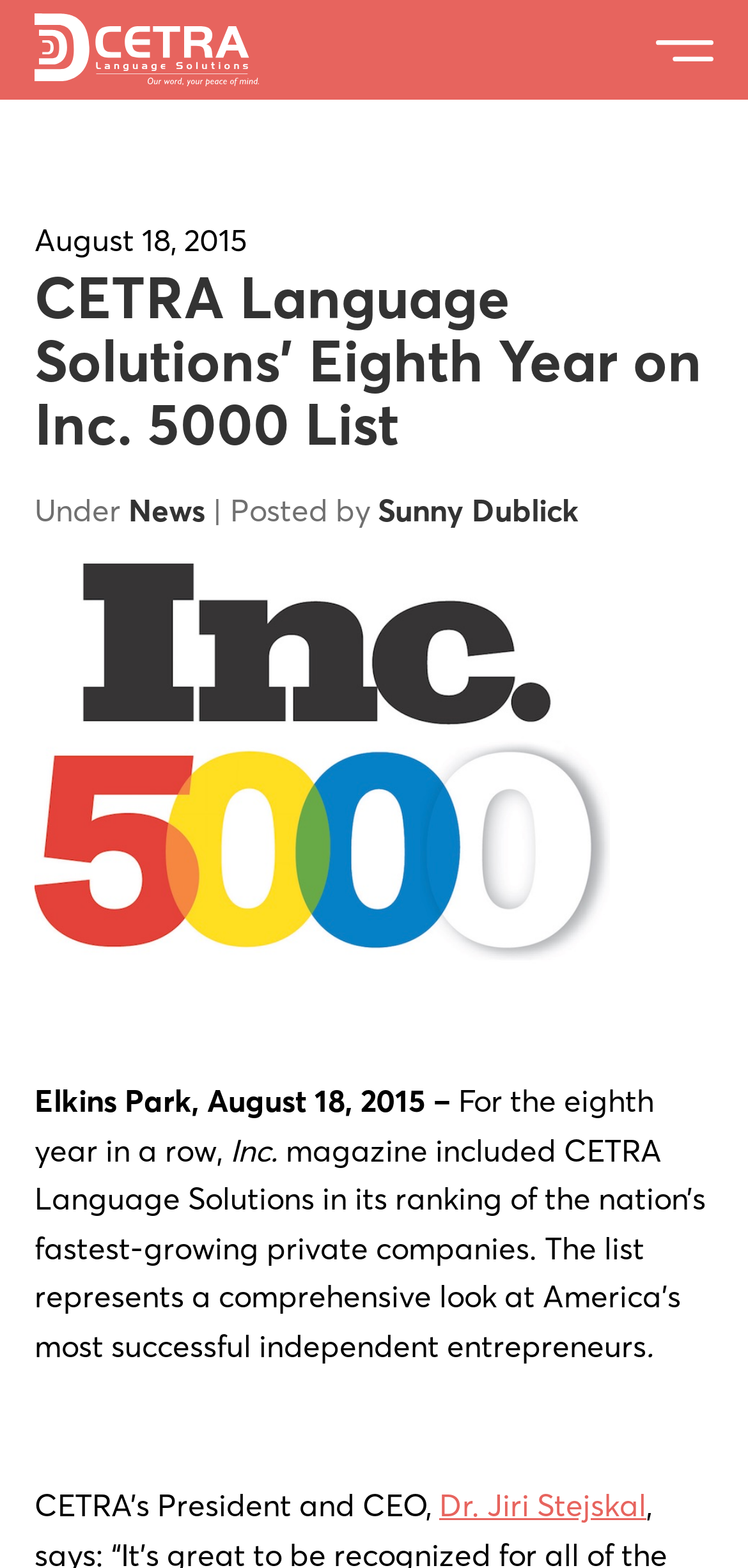Determine the main heading of the webpage and generate its text.

CETRA Language Solutions’ Eighth Year on Inc. 5000 List